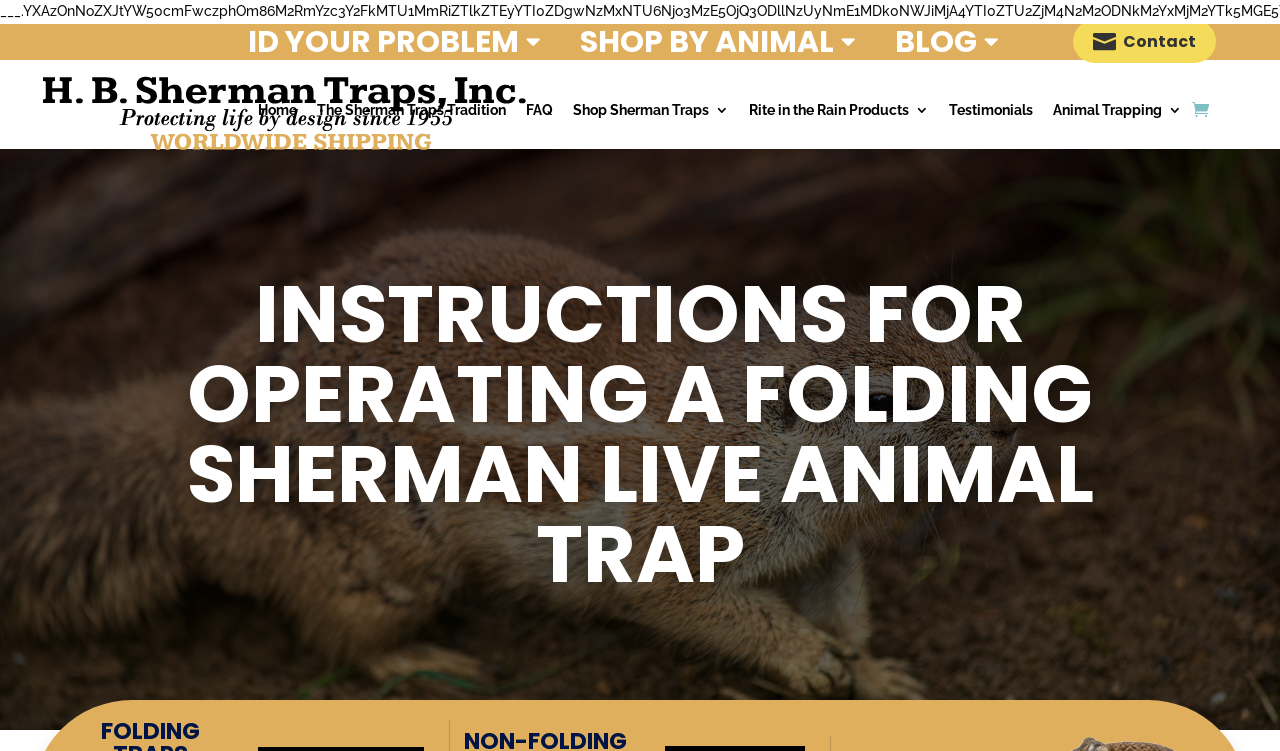Show the bounding box coordinates of the region that should be clicked to follow the instruction: "Visit the 'SHOP BY ANIMAL' page."

[0.442, 0.016, 0.68, 0.096]